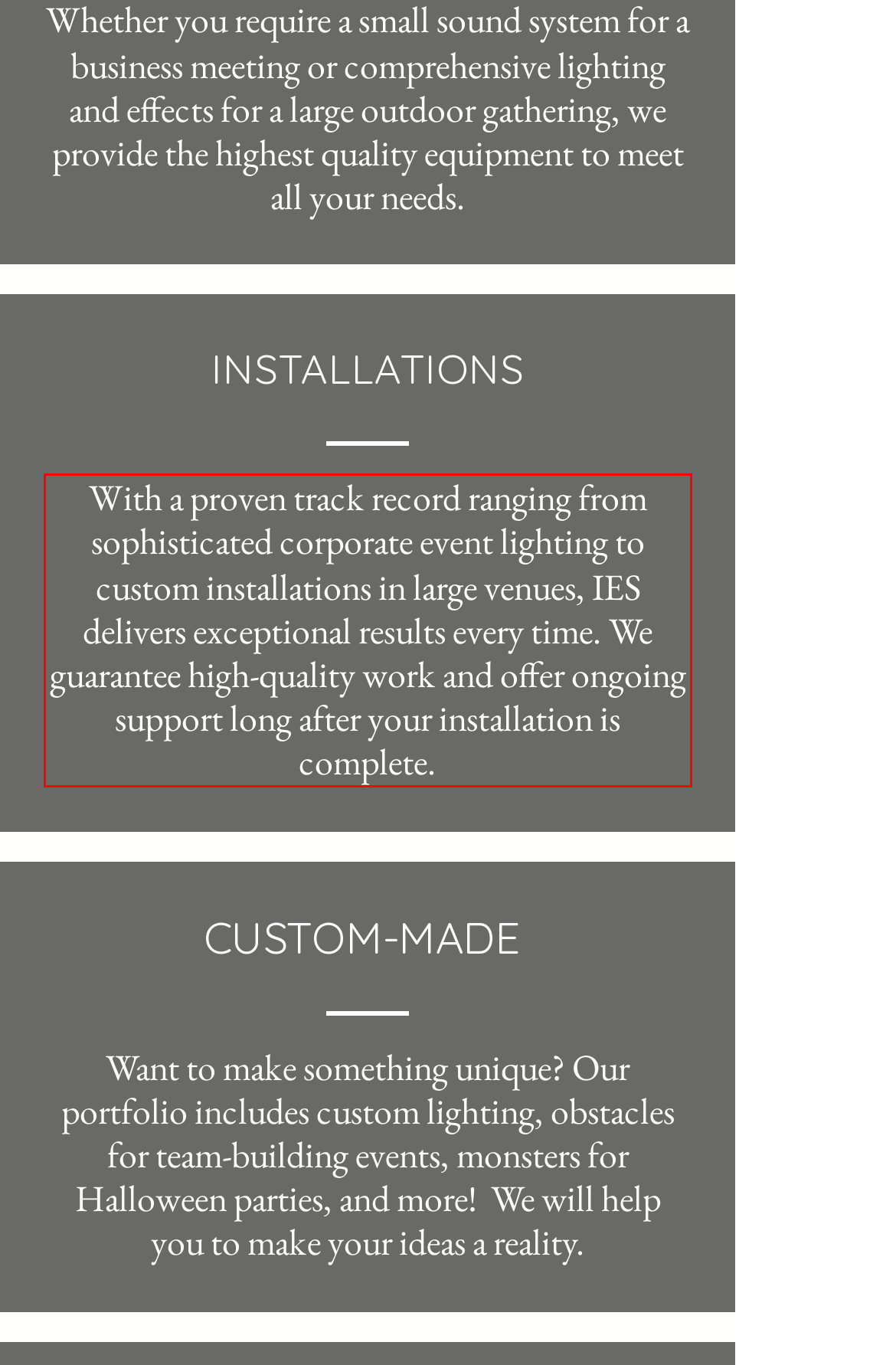Using the provided screenshot of a webpage, recognize the text inside the red rectangle bounding box by performing OCR.

With a proven track record ranging from sophisticated corporate event lighting to custom installations in large venues, IES delivers exceptional results every time. We guarantee high-quality work and offer ongoing support long after your installation is complete.